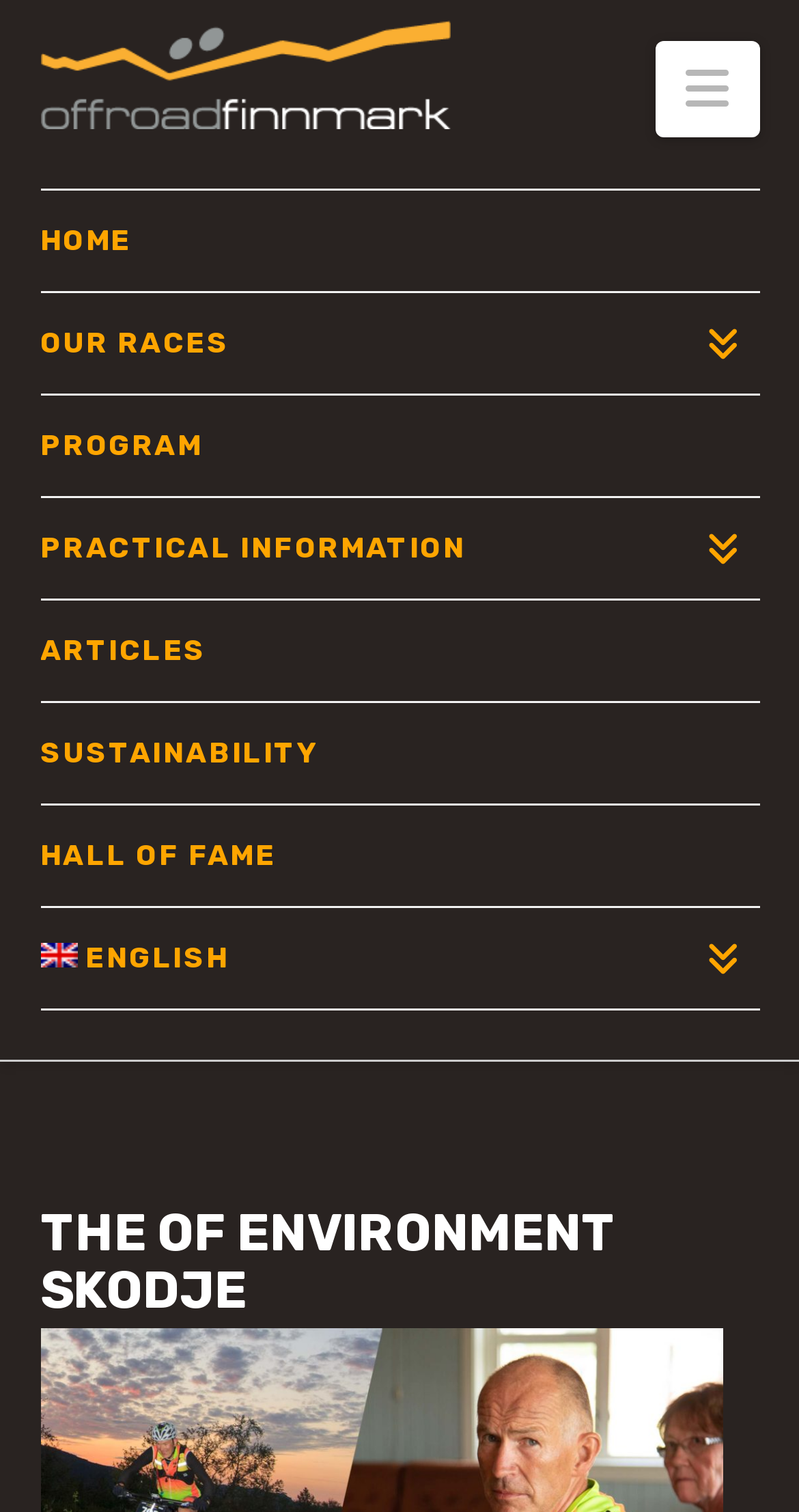What is the purpose of the icon?
Please respond to the question with a detailed and thorough explanation.

The icon is used for navigation, as indicated by the text ' Navigation'.